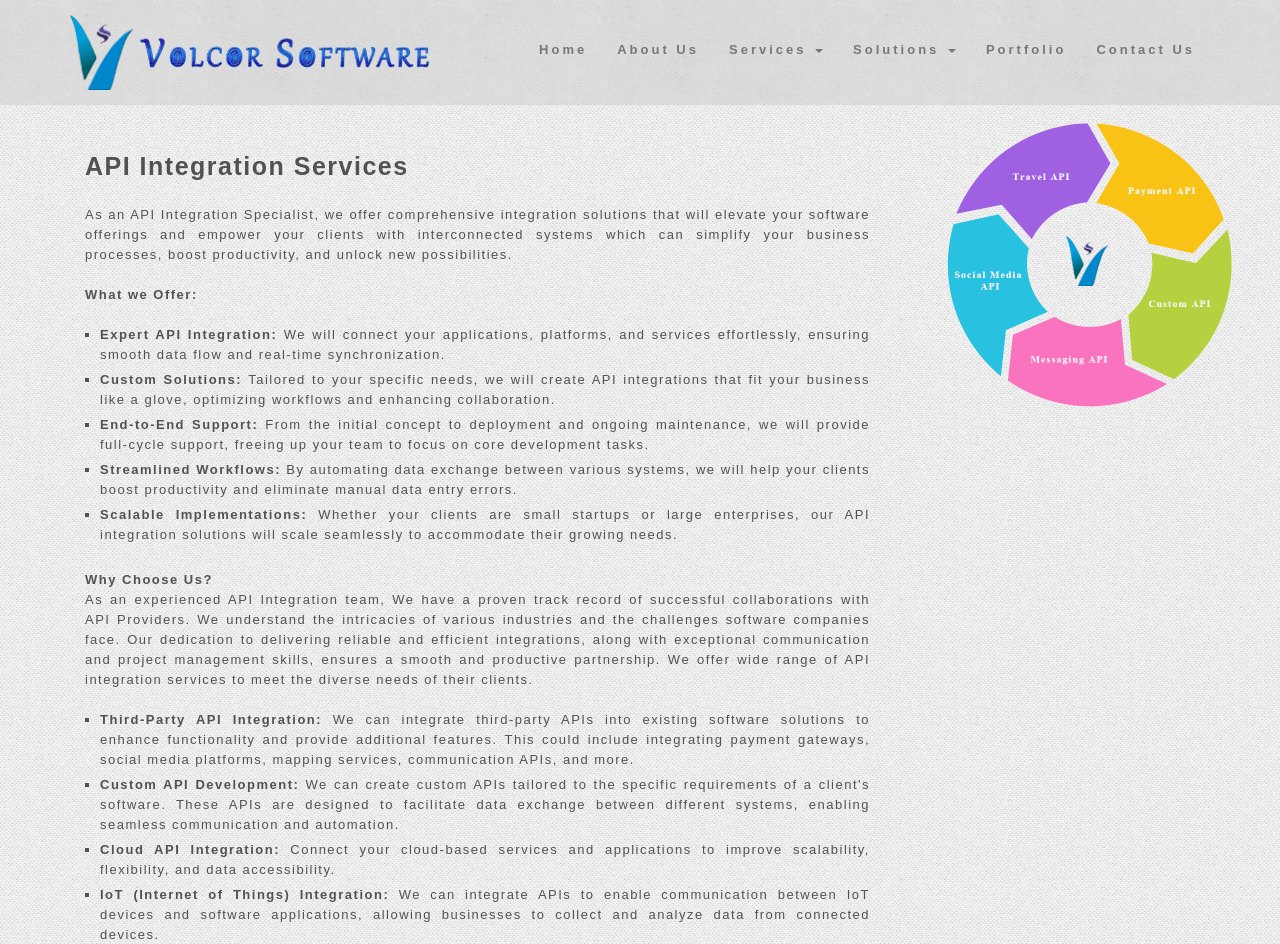What is the role of IoT integration?
Please answer using one word or phrase, based on the screenshot.

To enable communication between IoT devices and software applications